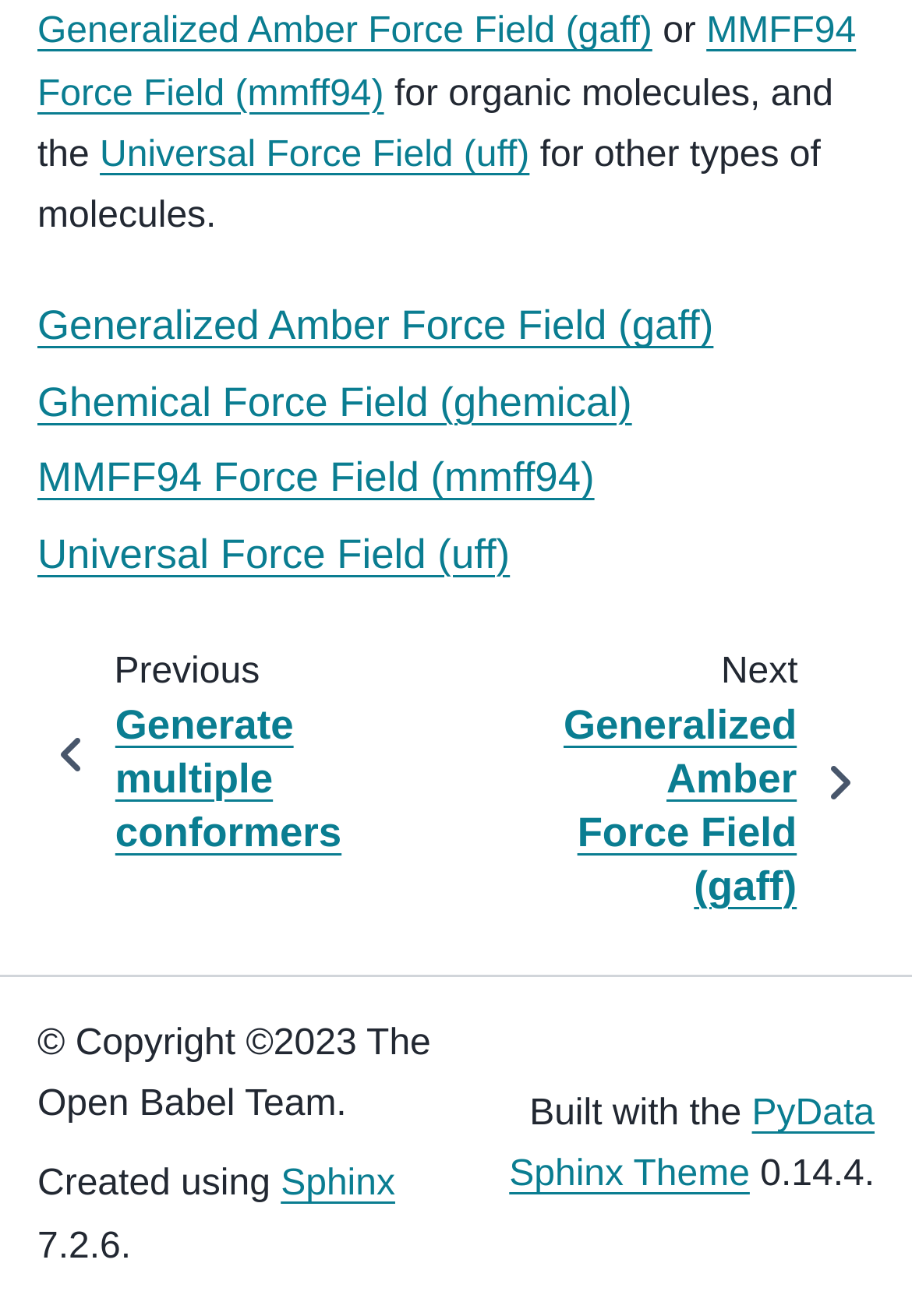Using the details in the image, give a detailed response to the question below:
What is the copyright year?

The static text element at the bottom of the webpage reads '© Copyright ©2023 The Open Babel Team.', which indicates that the copyright year is 2023.